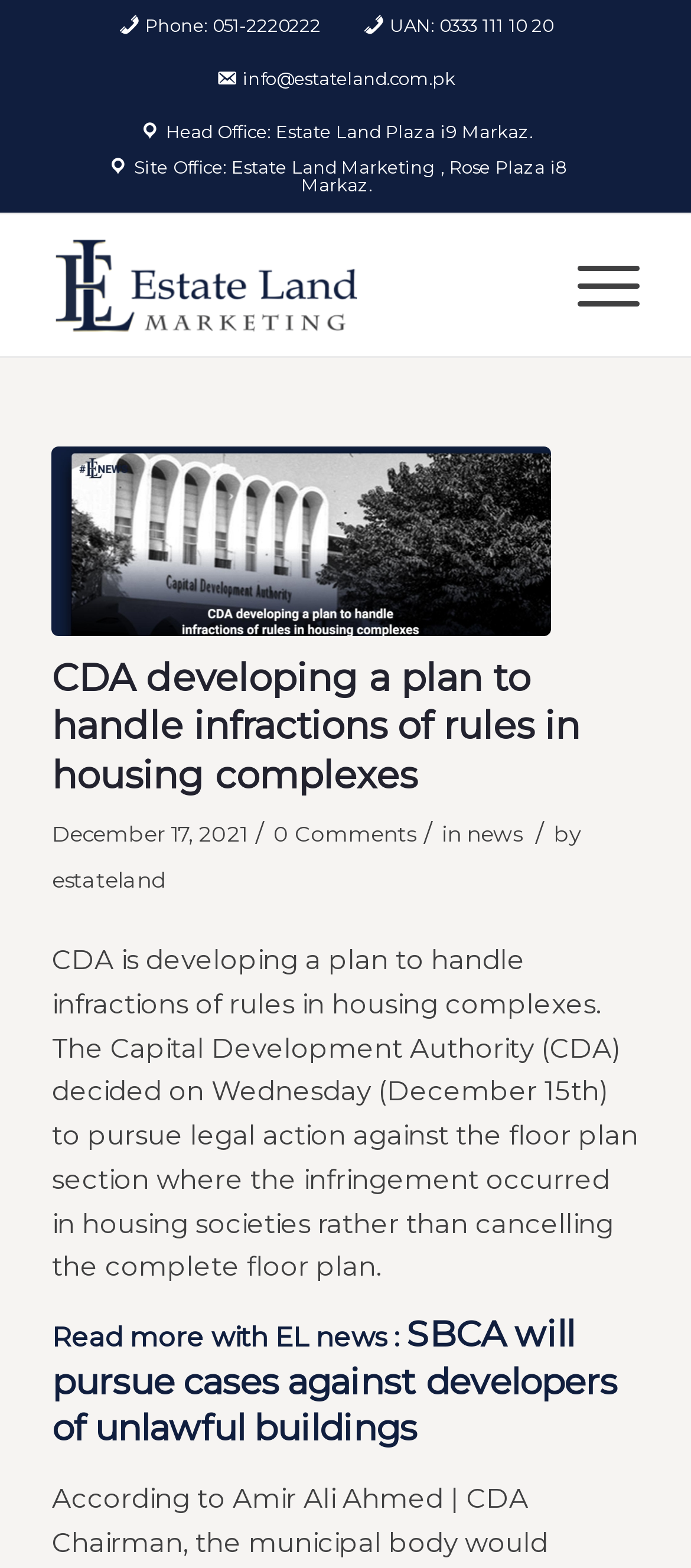Identify the bounding box coordinates of the part that should be clicked to carry out this instruction: "Learn about Martial Eagle decline".

None